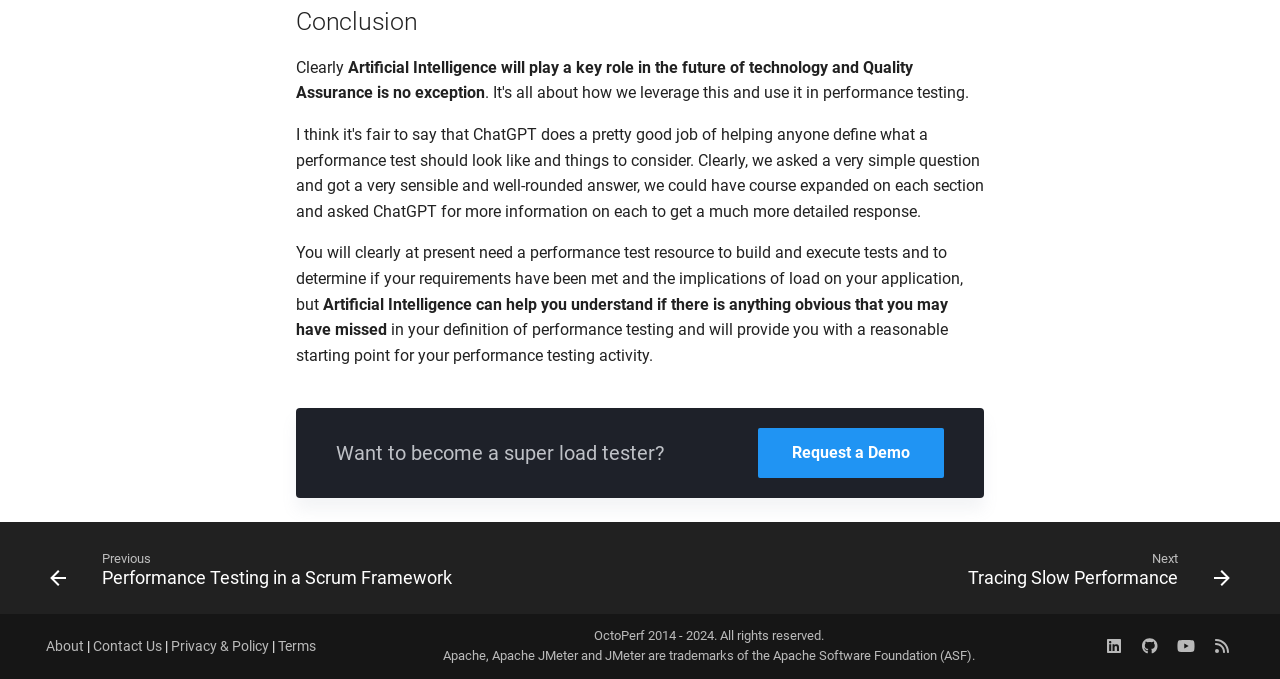Determine the bounding box coordinates of the region that needs to be clicked to achieve the task: "Go to 'Previous: Performance Testing in a Scrum Framework'".

[0.027, 0.804, 0.372, 0.887]